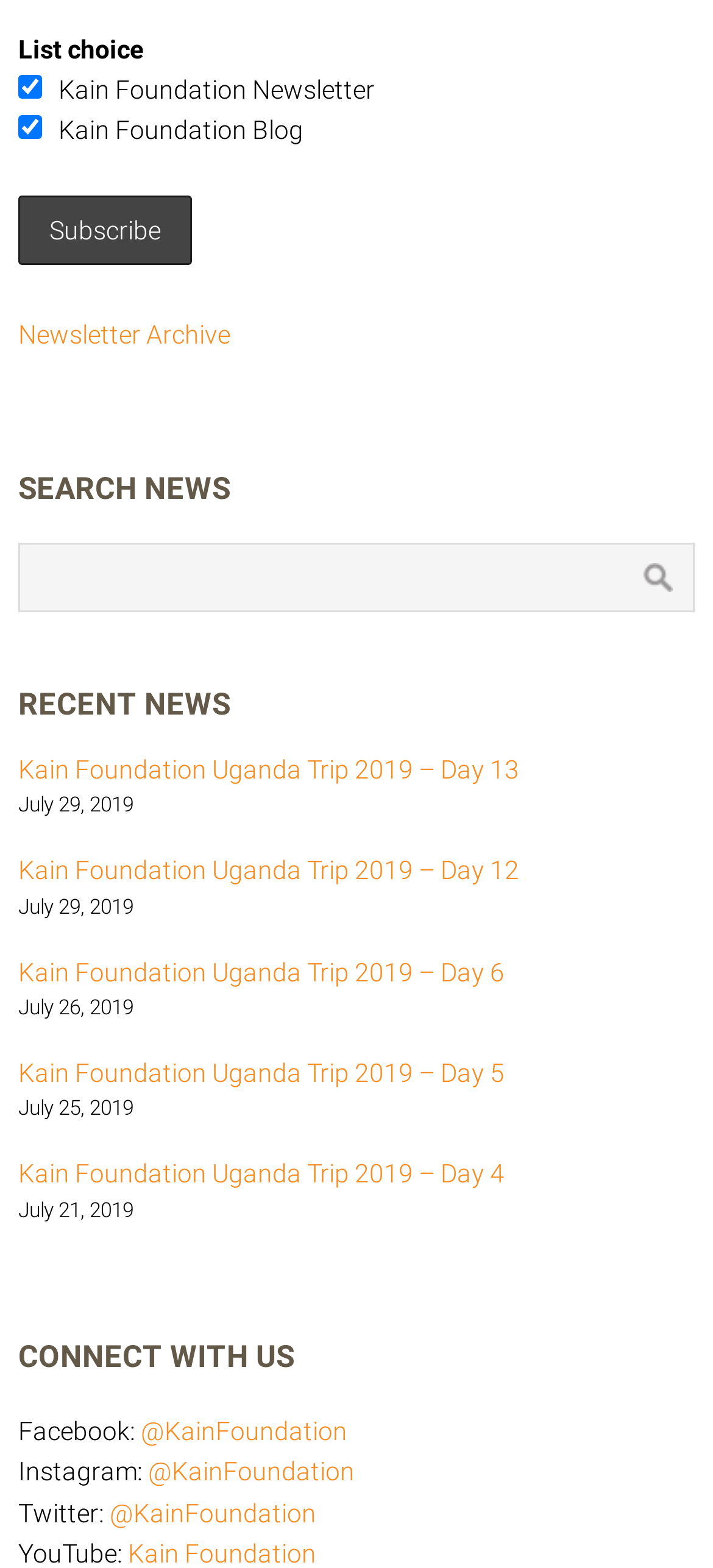Determine the bounding box coordinates of the region I should click to achieve the following instruction: "Follow Kain Foundation on Facebook". Ensure the bounding box coordinates are four float numbers between 0 and 1, i.e., [left, top, right, bottom].

[0.197, 0.903, 0.487, 0.922]